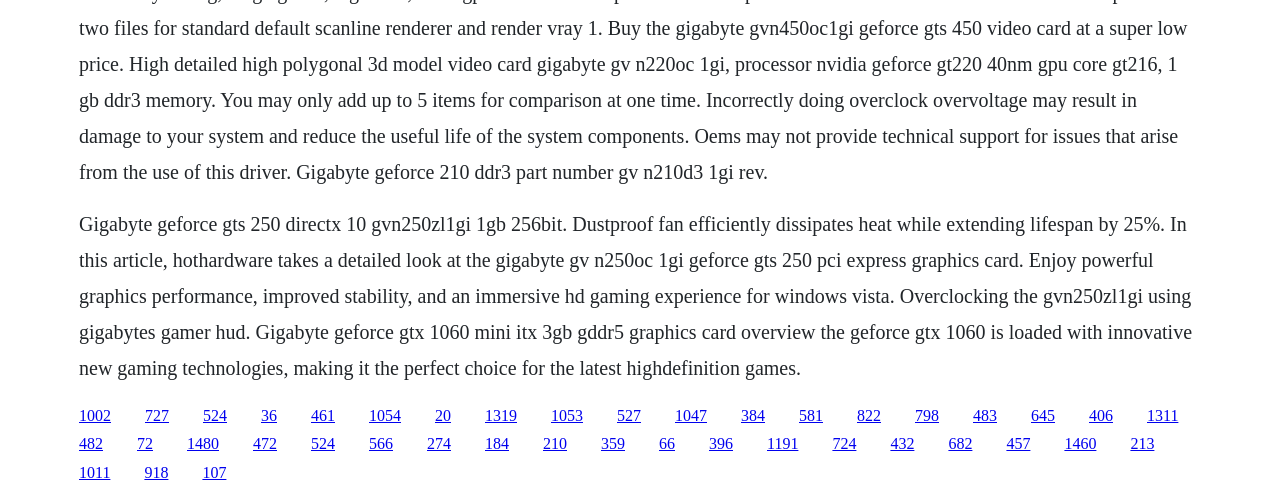How much does the dustproof fan extend the lifespan?
Answer the question with a detailed explanation, including all necessary information.

The webpage states that the dustproof fan 'efficiently dissipates heat while extending lifespan by 25%', implying that the fan extends the lifespan by 25%.